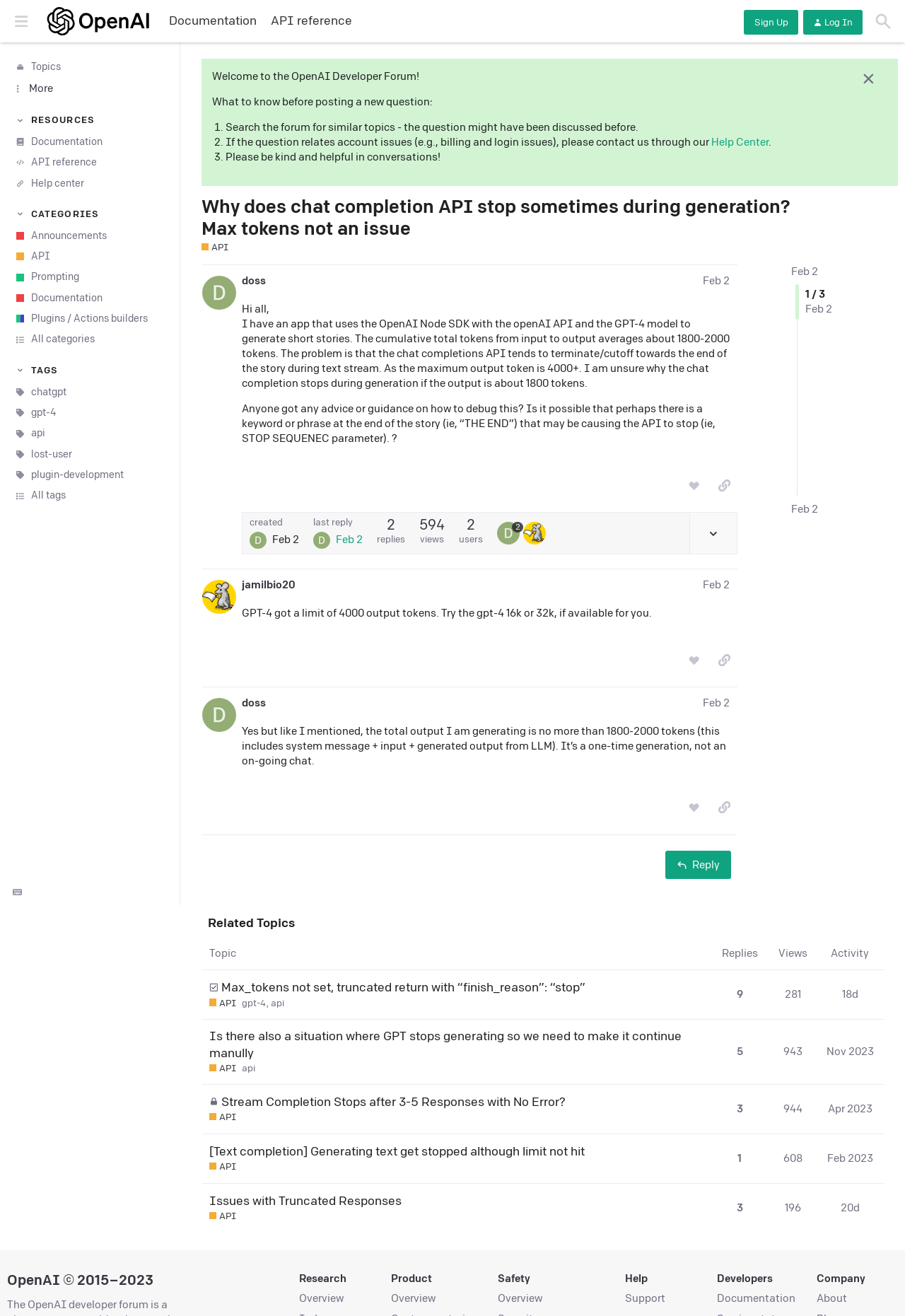What is the main topic of this forum discussion?
Using the image provided, answer with just one word or phrase.

Chat completion API issue